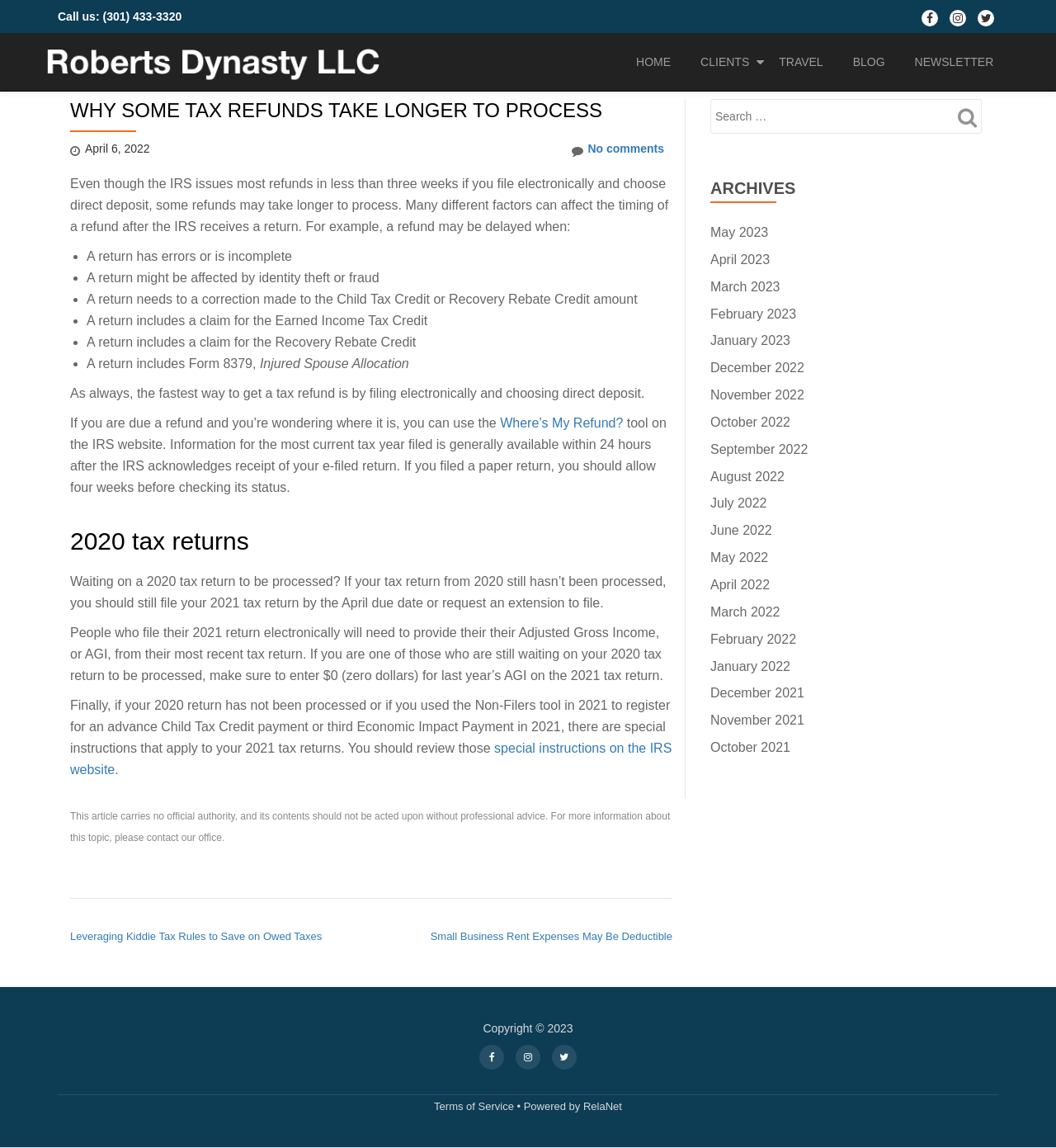What is the recommended way to get a tax refund quickly?
Look at the image and answer the question using a single word or phrase.

File electronically and choose direct deposit